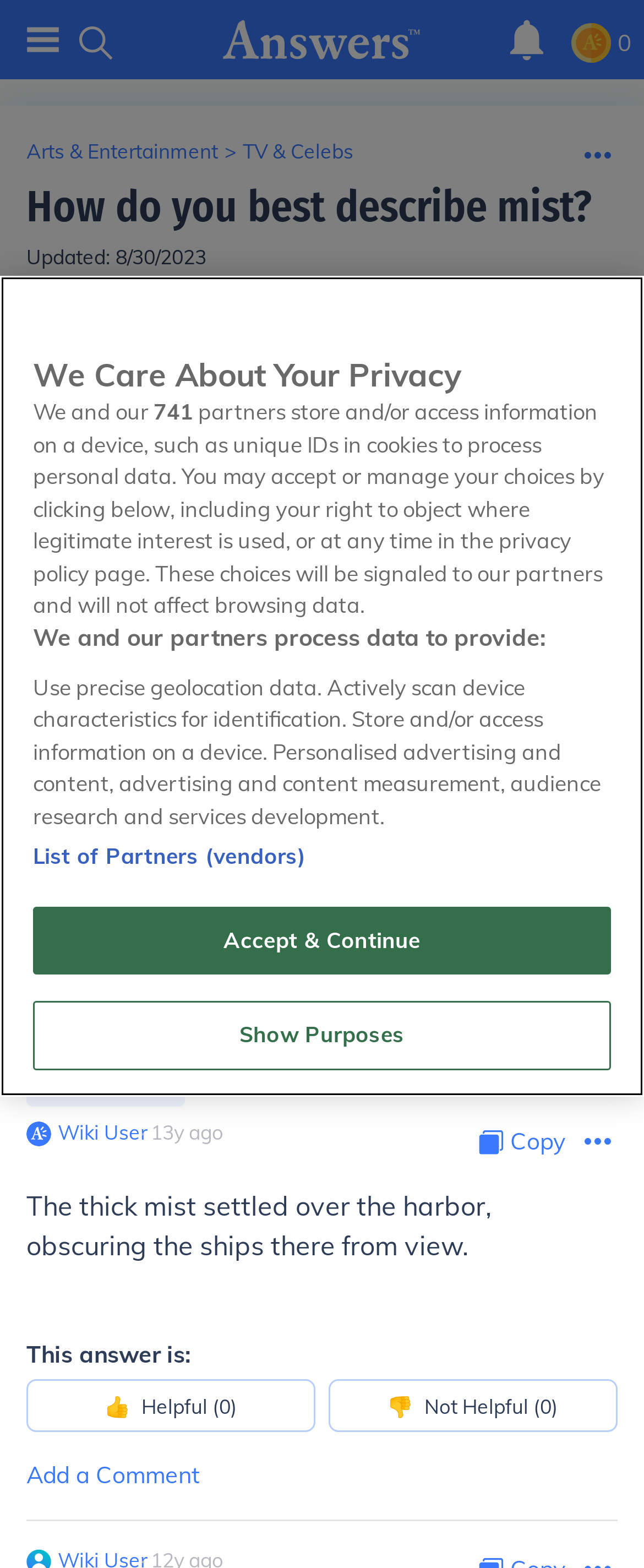Find the bounding box coordinates of the element I should click to carry out the following instruction: "Click the 'Study now' button".

[0.041, 0.219, 0.5, 0.258]